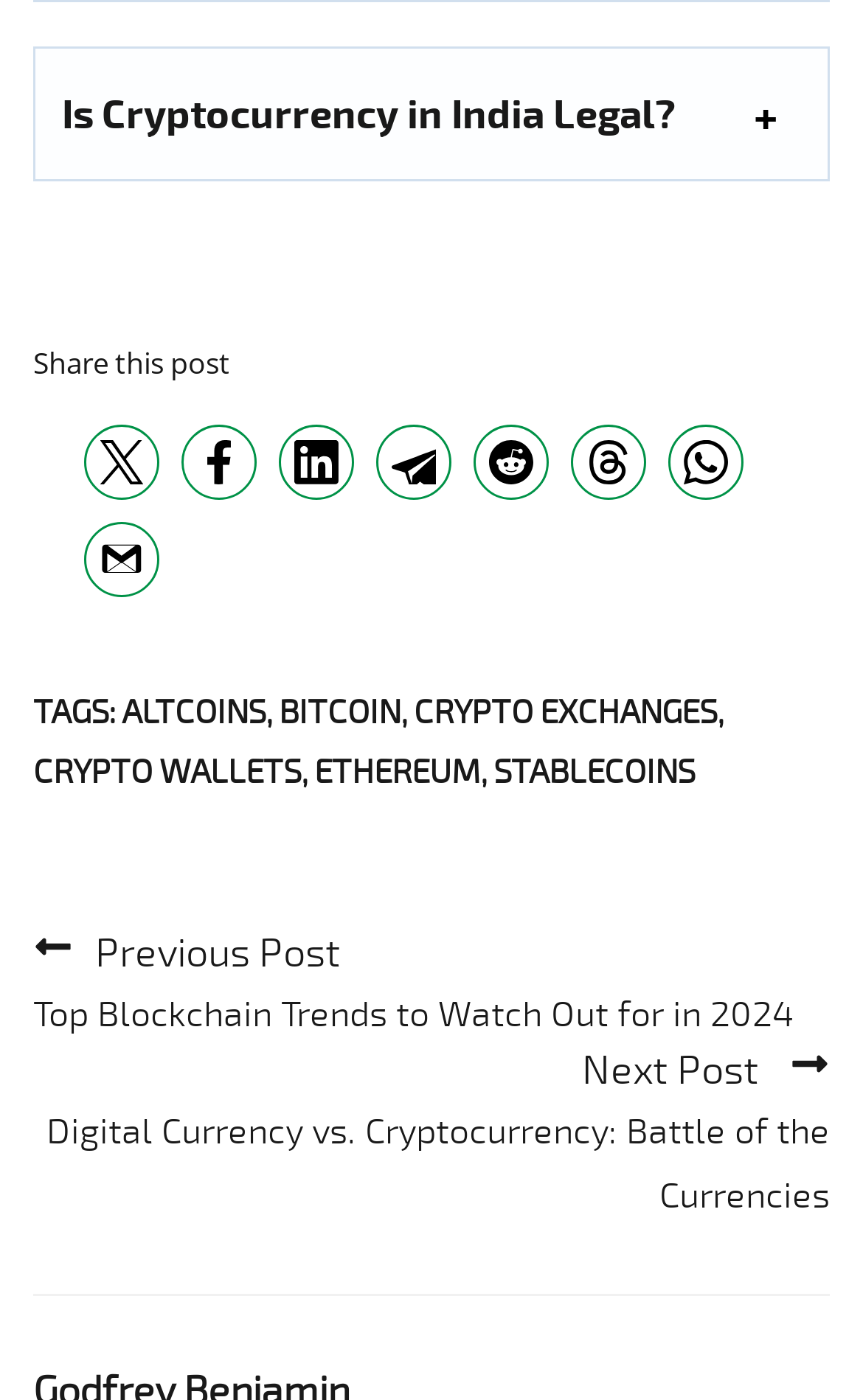How many posts are linked in the post navigation section?
Refer to the image and offer an in-depth and detailed answer to the question.

The post navigation section provides links to two posts, which are 'Top Blockchain Trends to Watch Out for in 2024' and 'Digital Currency vs. Cryptocurrency: Battle of the Currencies'.